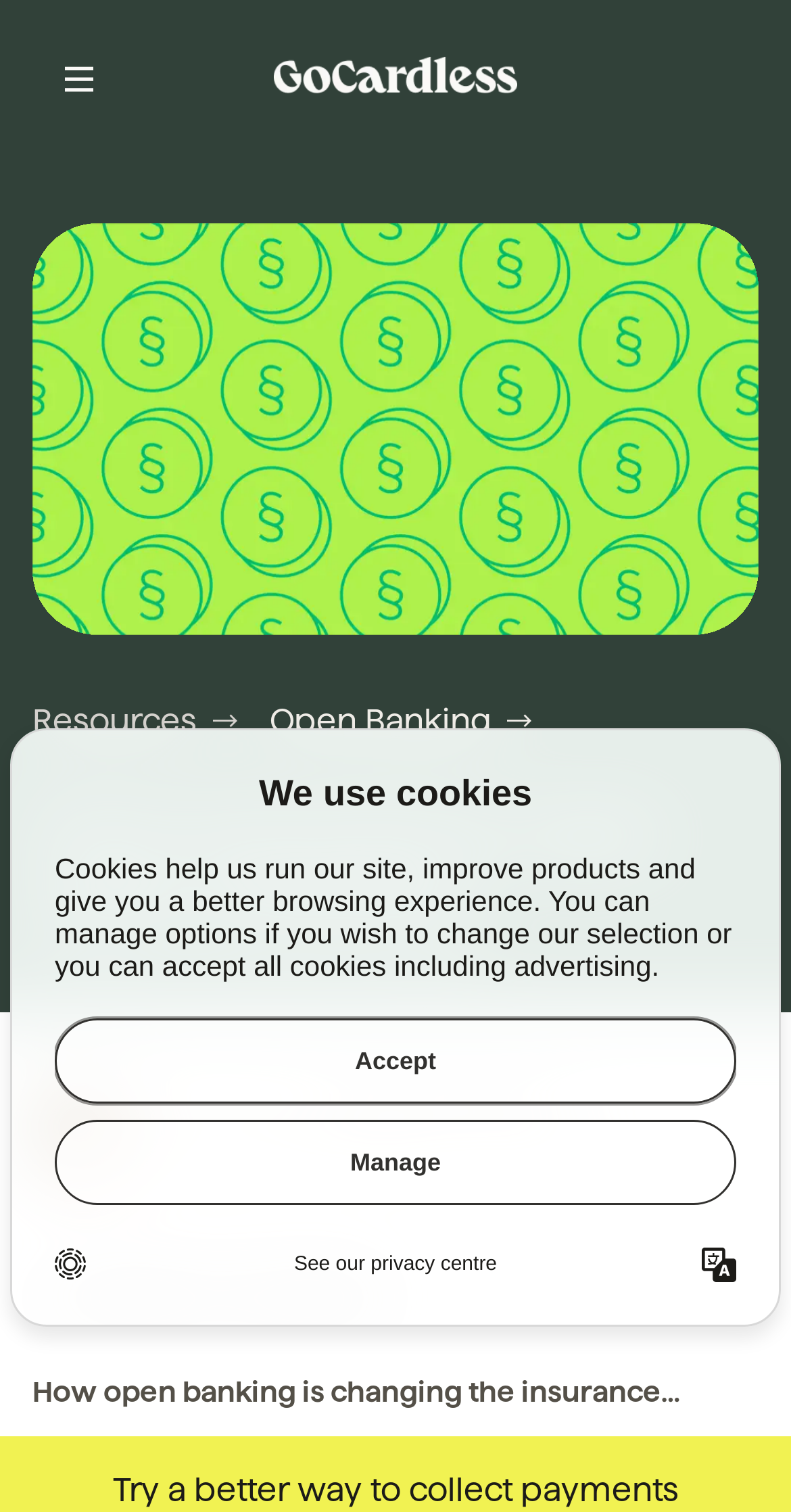Provide a one-word or short-phrase answer to the question:
What is the estimated reading time?

3 min